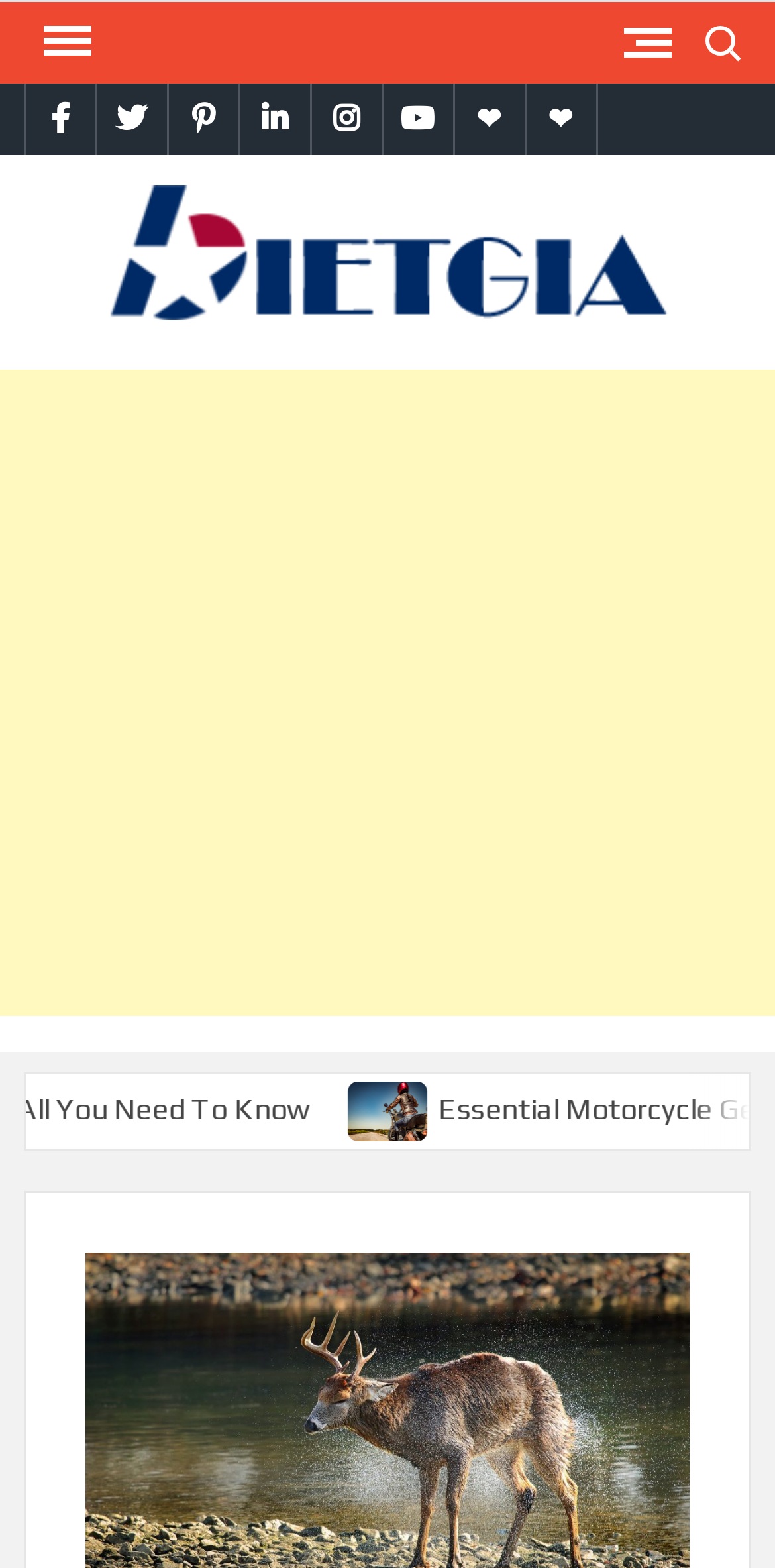Answer briefly with one word or phrase:
What is the name of the website?

Bietgia